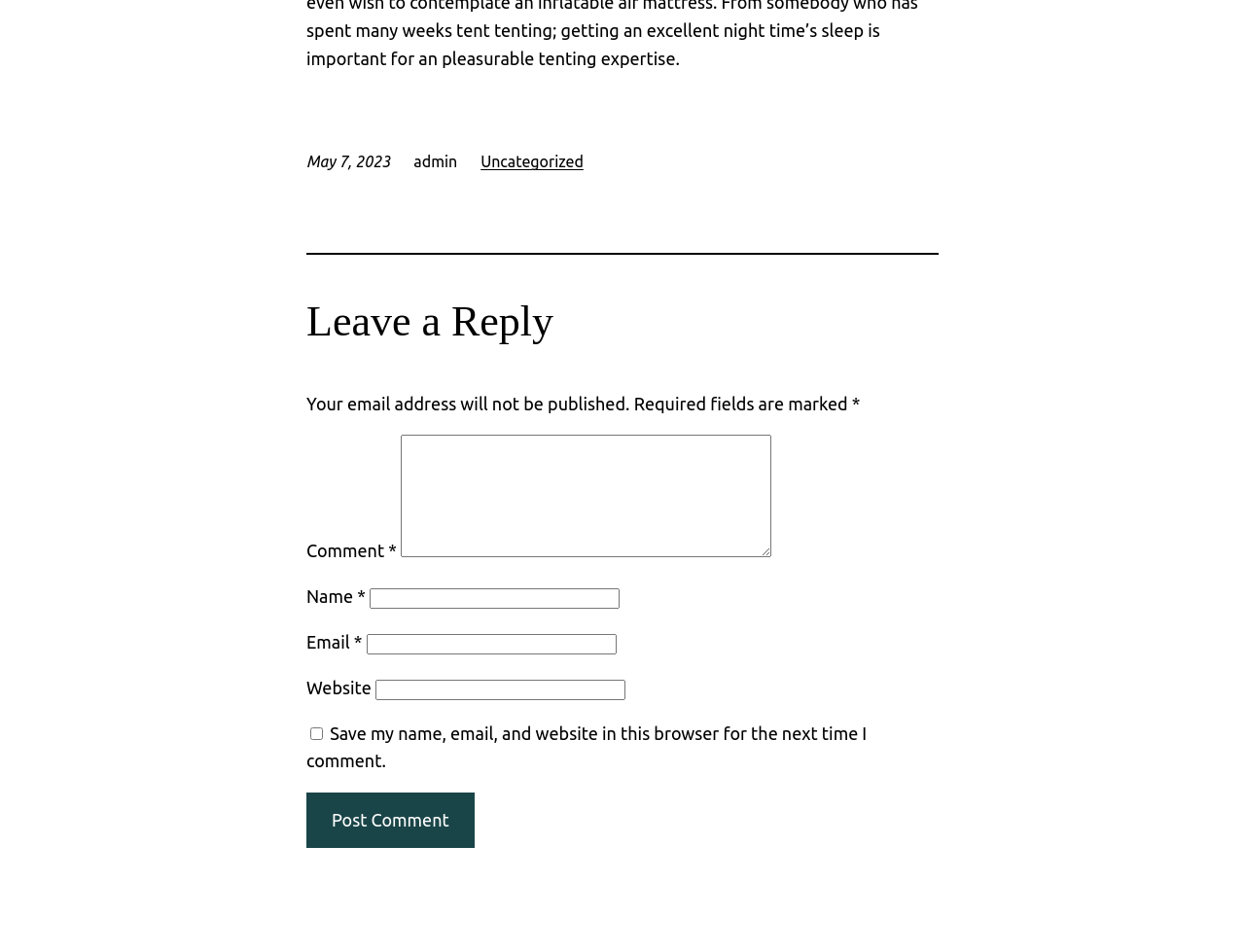What is the date displayed on the webpage?
Look at the image and answer with only one word or phrase.

May 7, 2023